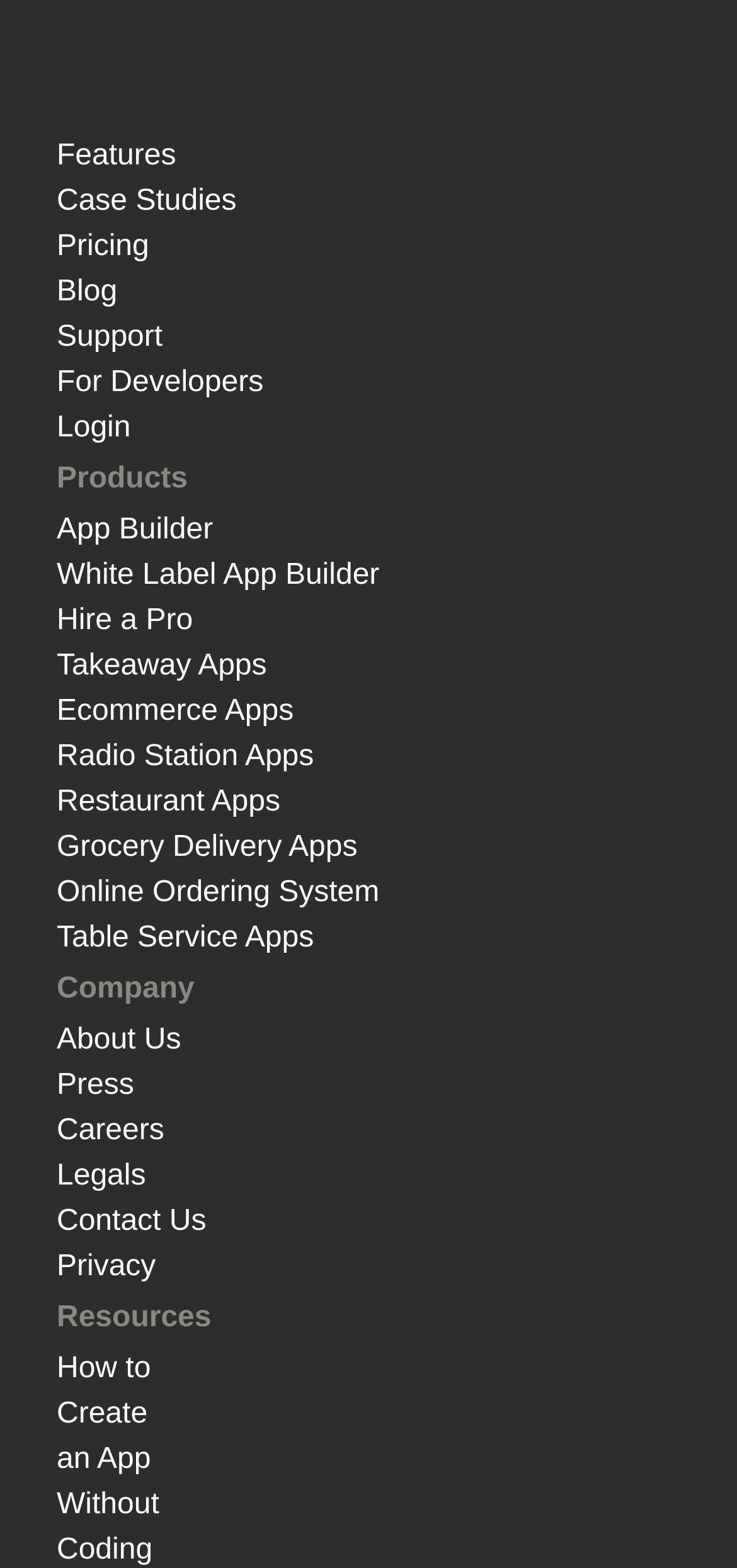What are the main categories on the top navigation bar?
Refer to the image and answer the question using a single word or phrase.

Features, Case Studies, Pricing, etc.